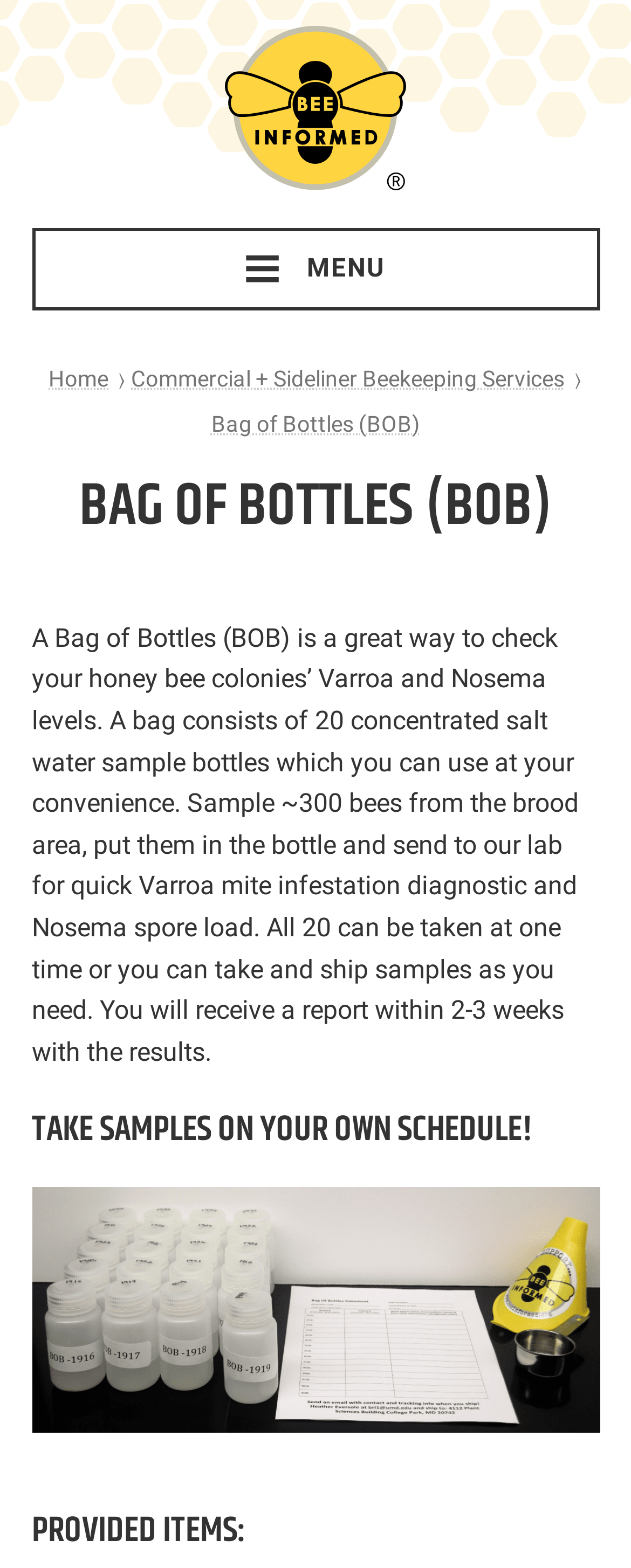Give the bounding box coordinates for the element described as: "Privacy Policy".

None